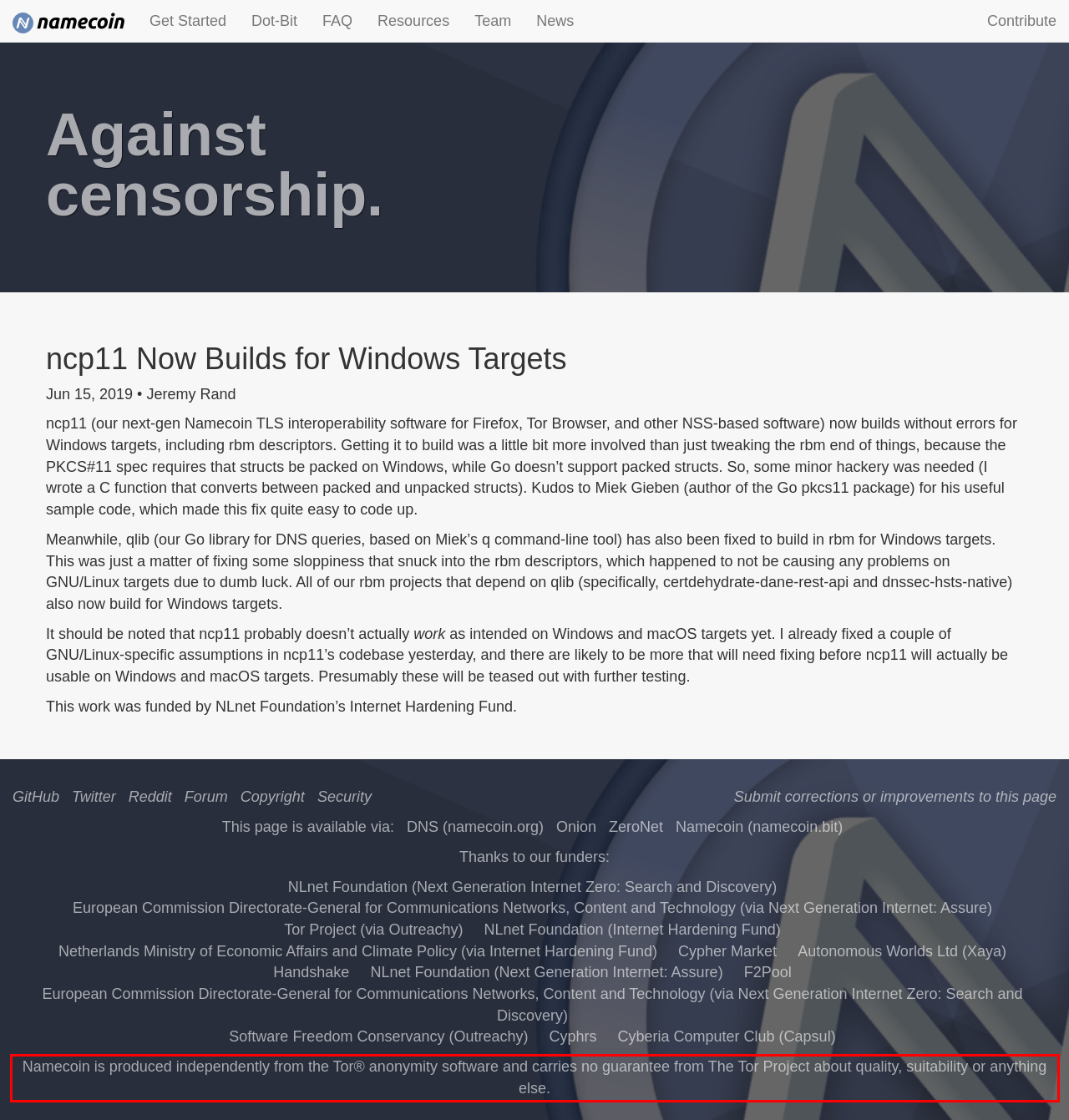Using the provided webpage screenshot, recognize the text content in the area marked by the red bounding box.

Namecoin is produced independently from the Tor® anonymity software and carries no guarantee from The Tor Project about quality, suitability or anything else.